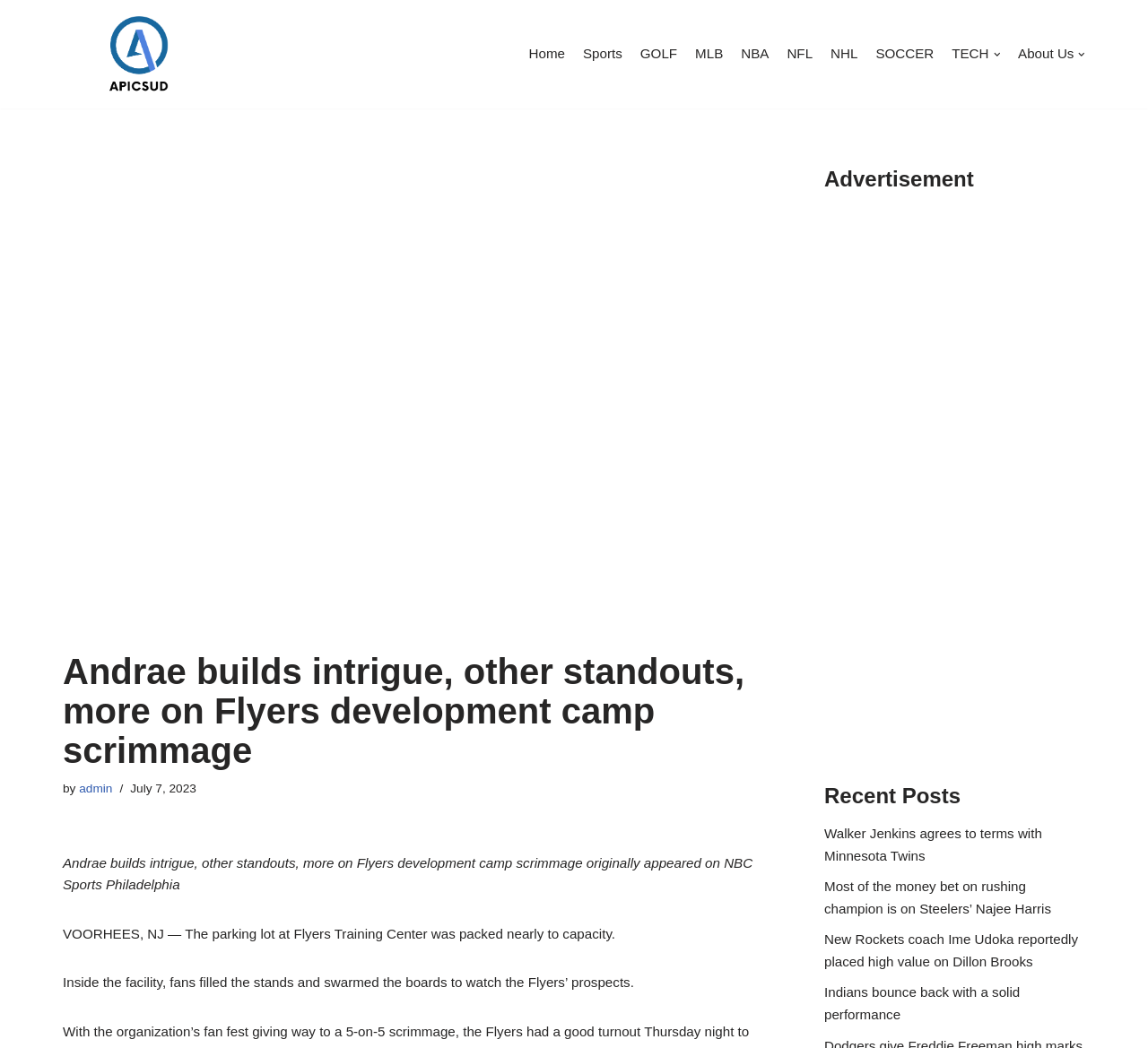Offer a detailed explanation of the webpage layout and contents.

The webpage is about an article discussing the Flyers development camp scrimmage, with a focus on Andrae building intrigue and other standouts. At the top left corner, there is a "Skip to content" link. Next to it, there is a link to the website's logo, "APICSUD". 

On the top navigation bar, there are multiple links to different sections of the website, including "Home", "Sports", "GOLF", "MLB", "NBA", "NFL", "NHL", "SOCCER", and "TECH". The "TECH" link has an image icon next to it. The navigation bar is followed by an "About Us" link, which also has an image icon.

Below the navigation bar, there are two advertisement iframes, one on top of the other. The main article title, "Andrae builds intrigue, other standouts, more on Flyers development camp scrimmage", is displayed prominently. The author's name, "admin", is mentioned below the title, along with the publication date, "July 7, 2023".

The article itself is divided into paragraphs, with the first paragraph starting with "VOORHEES, NJ — The parking lot at Flyers Training Center was packed nearly to capacity." The text continues to describe the scene at the Flyers Training Center.

On the right side of the page, there is a section with the title "Recent Posts", which lists three links to other articles, including "Walker Jenkins agrees to terms with Minnesota Twins", "Most of the money bet on rushing champion is on Steelers’ Najee Harris", and "New Rockets coach Ime Udoka reportedly placed high value on Dillon Brooks". Above this section, there is another advertisement iframe.